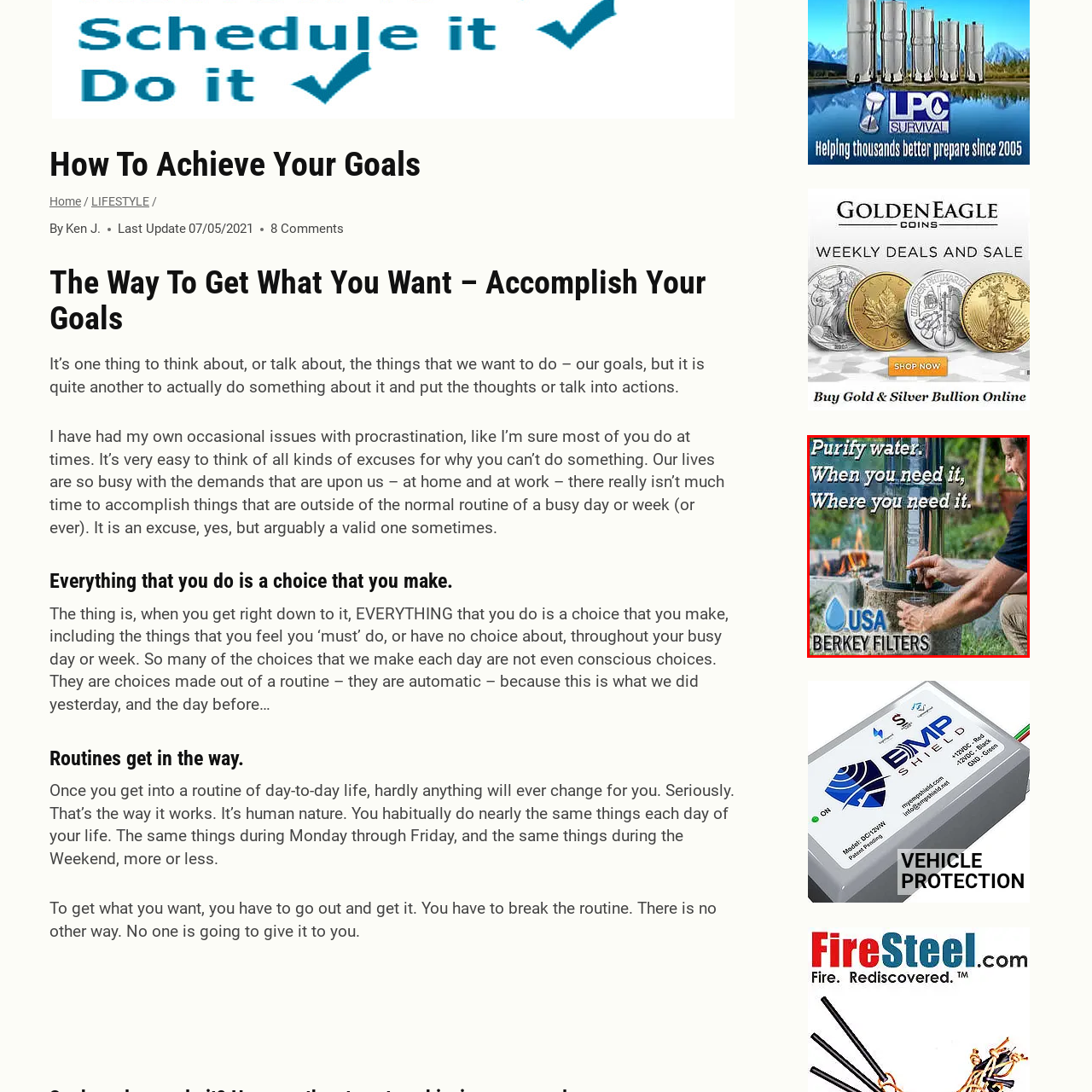Examine the content inside the red boundary in the image and give a detailed response to the following query: Where is the person using the water filter?

The natural environment in the background, possibly near a campfire, suggests that the person is using the water filter outdoors, which could be during an outdoor adventure or emergency situation.